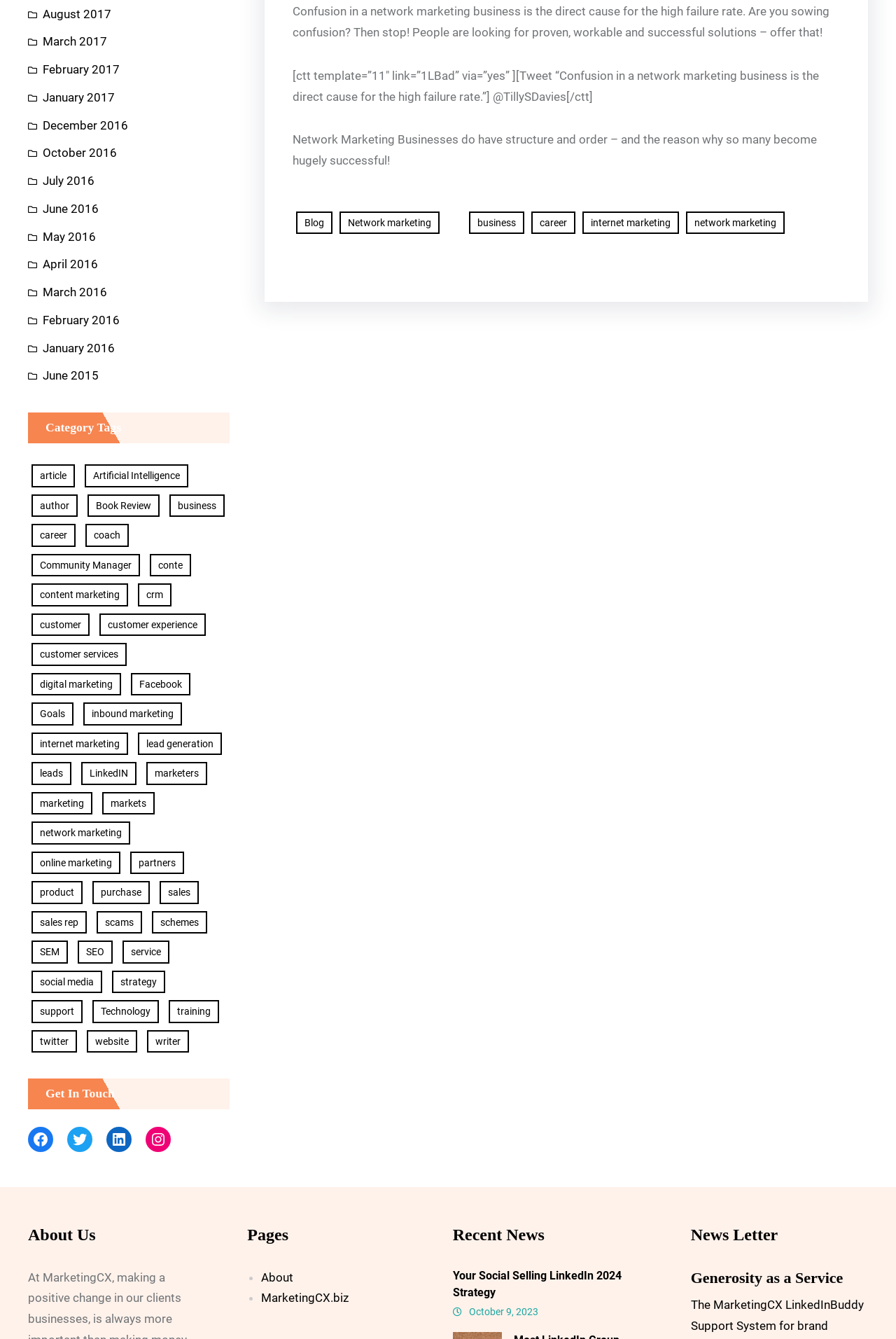Locate the bounding box coordinates of the clickable area to execute the instruction: "Follow the author on Twitter". Provide the coordinates as four float numbers between 0 and 1, represented as [left, top, right, bottom].

[0.075, 0.842, 0.103, 0.86]